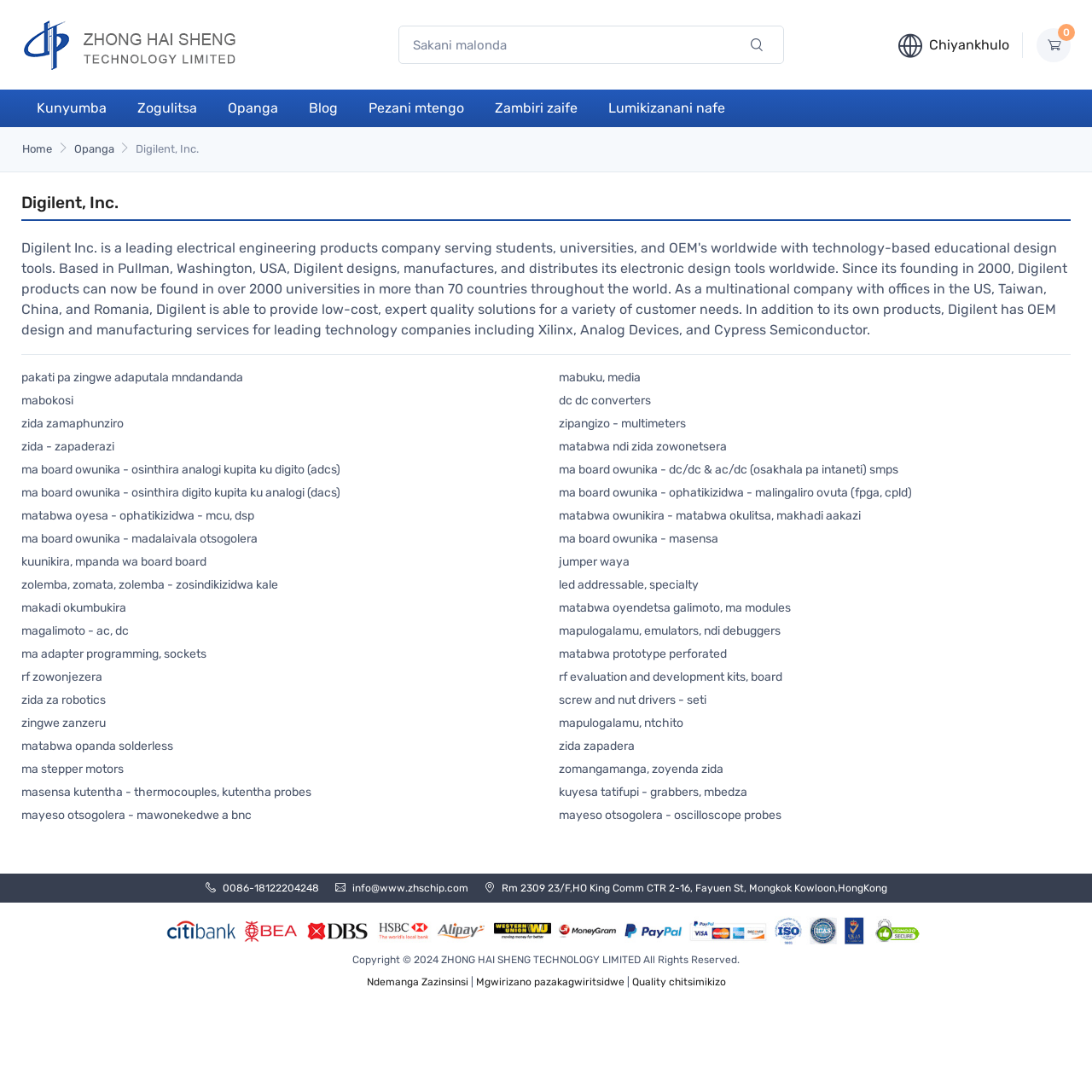Locate the bounding box coordinates of the clickable area to execute the instruction: "Report an Incident". Provide the coordinates as four float numbers between 0 and 1, represented as [left, top, right, bottom].

None